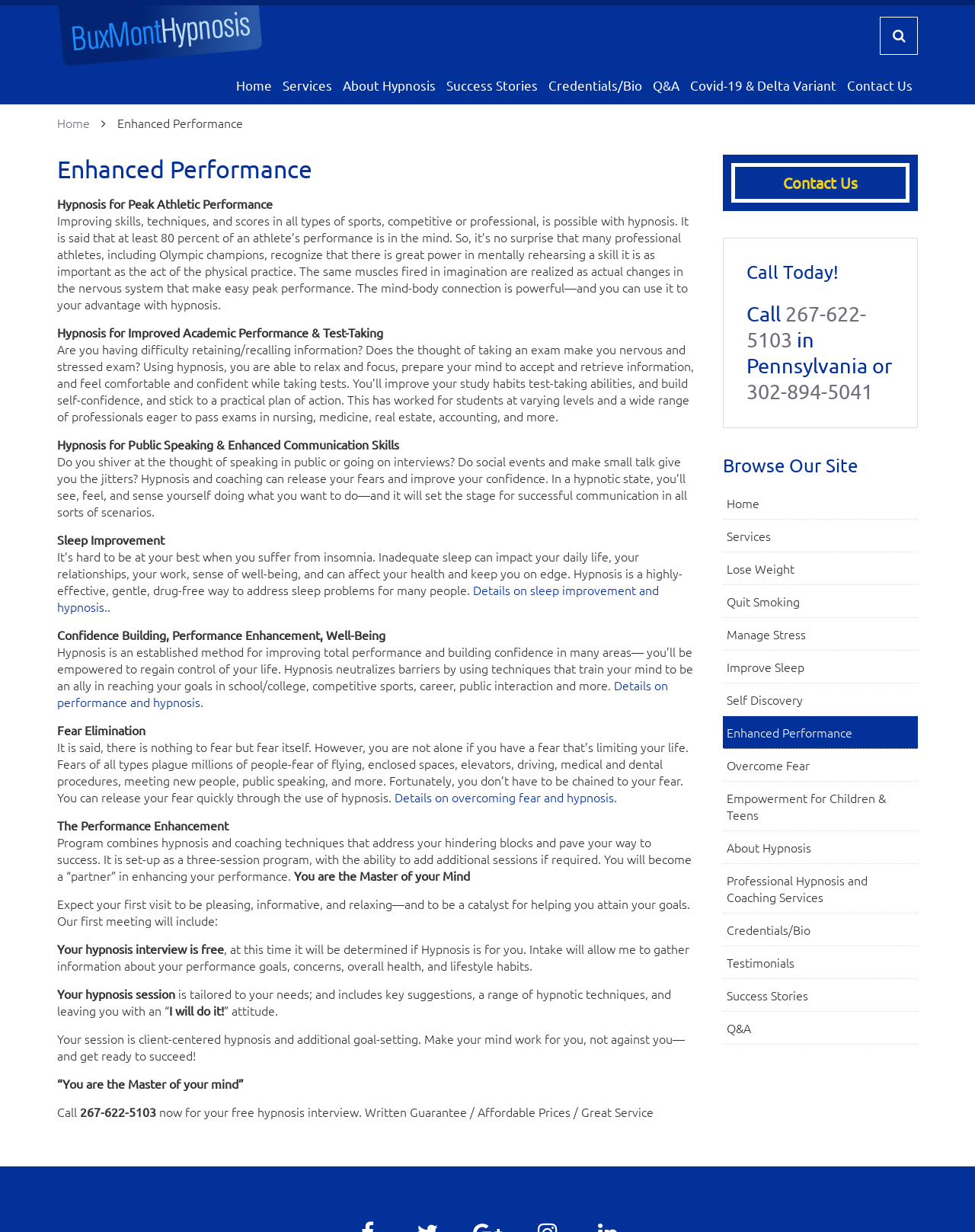Please identify the bounding box coordinates of the clickable area that will fulfill the following instruction: "call for free hypnosis interview". The coordinates should be in the format of four float numbers between 0 and 1, i.e., [left, top, right, bottom].

[0.059, 0.895, 0.16, 0.908]